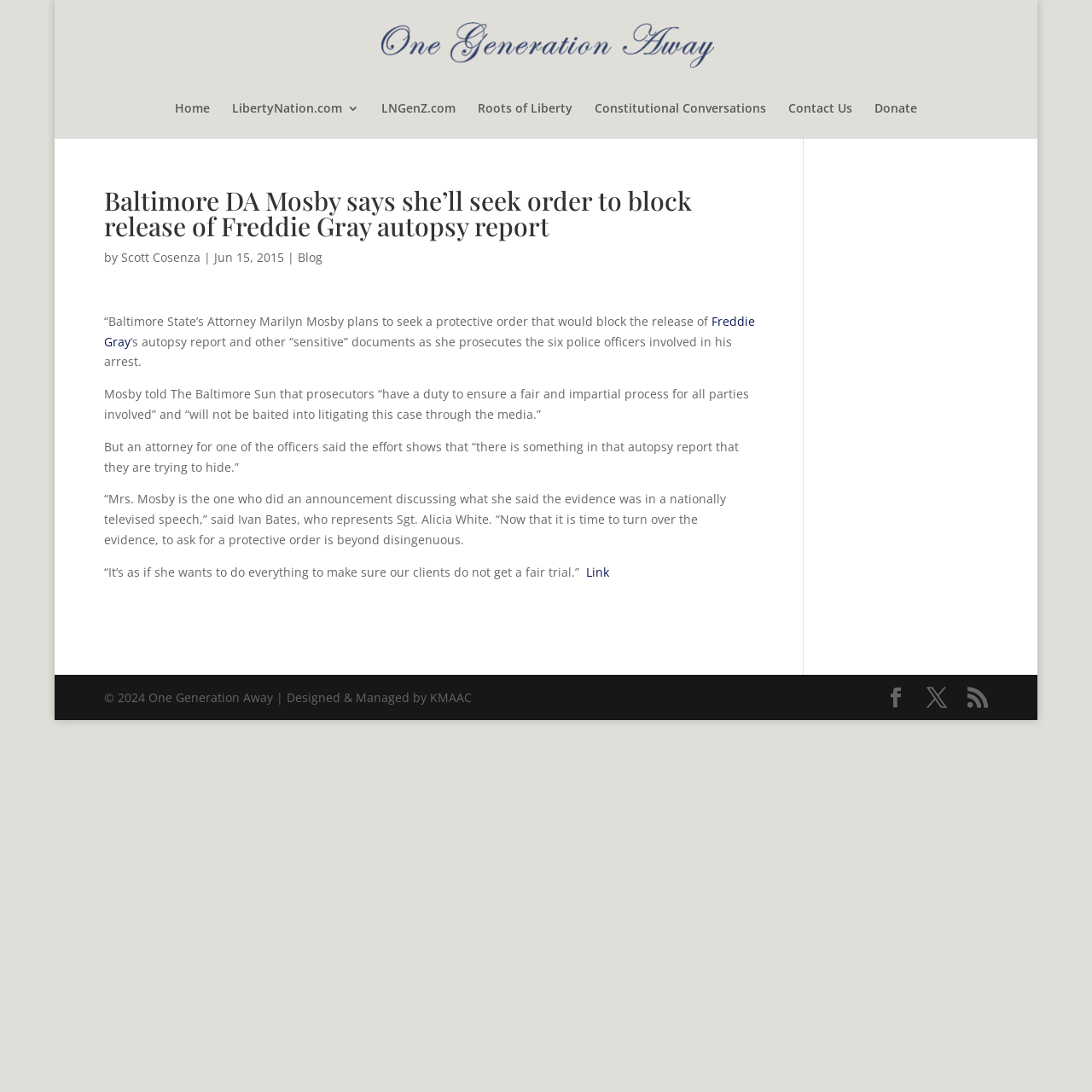Please identify the bounding box coordinates of the region to click in order to complete the given instruction: "Click on the 'Home' link". The coordinates should be four float numbers between 0 and 1, i.e., [left, top, right, bottom].

[0.16, 0.094, 0.192, 0.127]